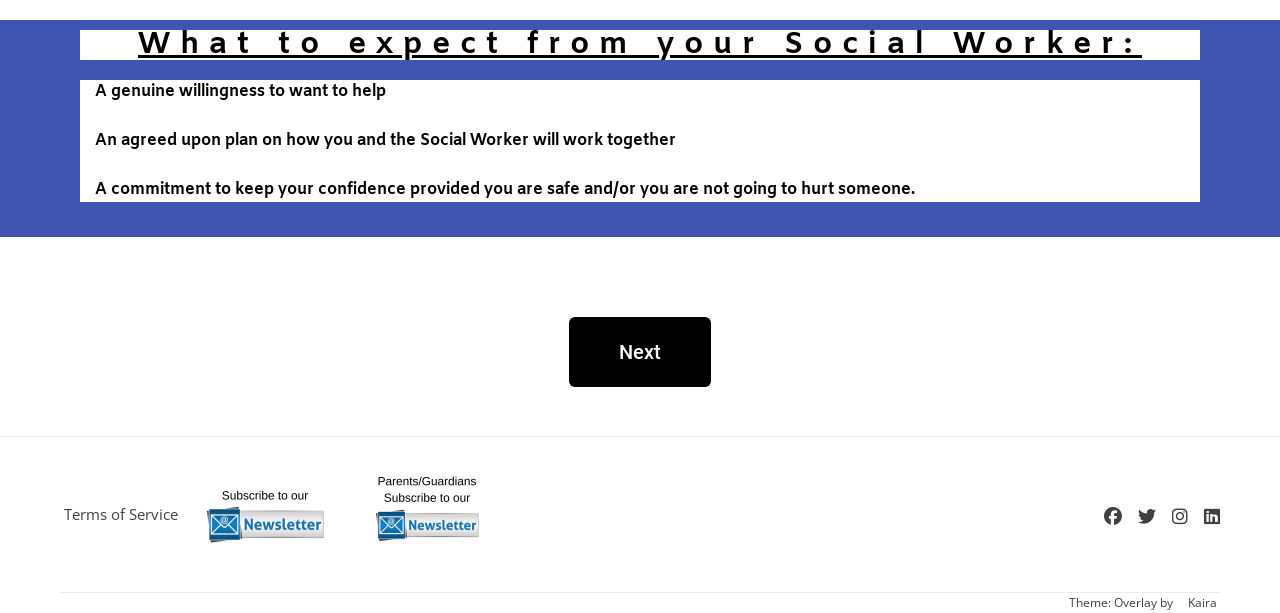Determine the bounding box for the HTML element described here: "Terms of Service". The coordinates should be given as [left, top, right, bottom] with each number being a float between 0 and 1.

[0.047, 0.821, 0.142, 0.858]